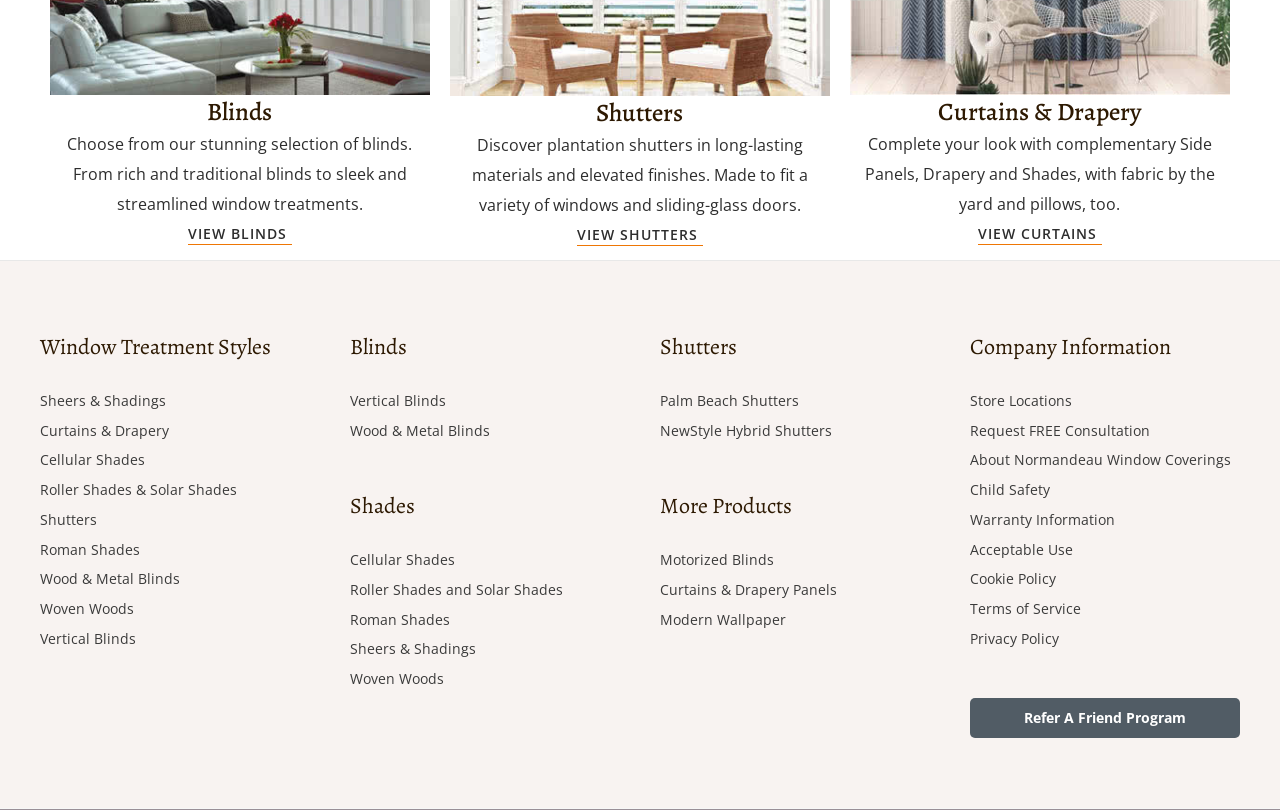Specify the bounding box coordinates of the element's region that should be clicked to achieve the following instruction: "Click on the 'Twine Q&A' link". The bounding box coordinates consist of four float numbers between 0 and 1, in the format [left, top, right, bottom].

None